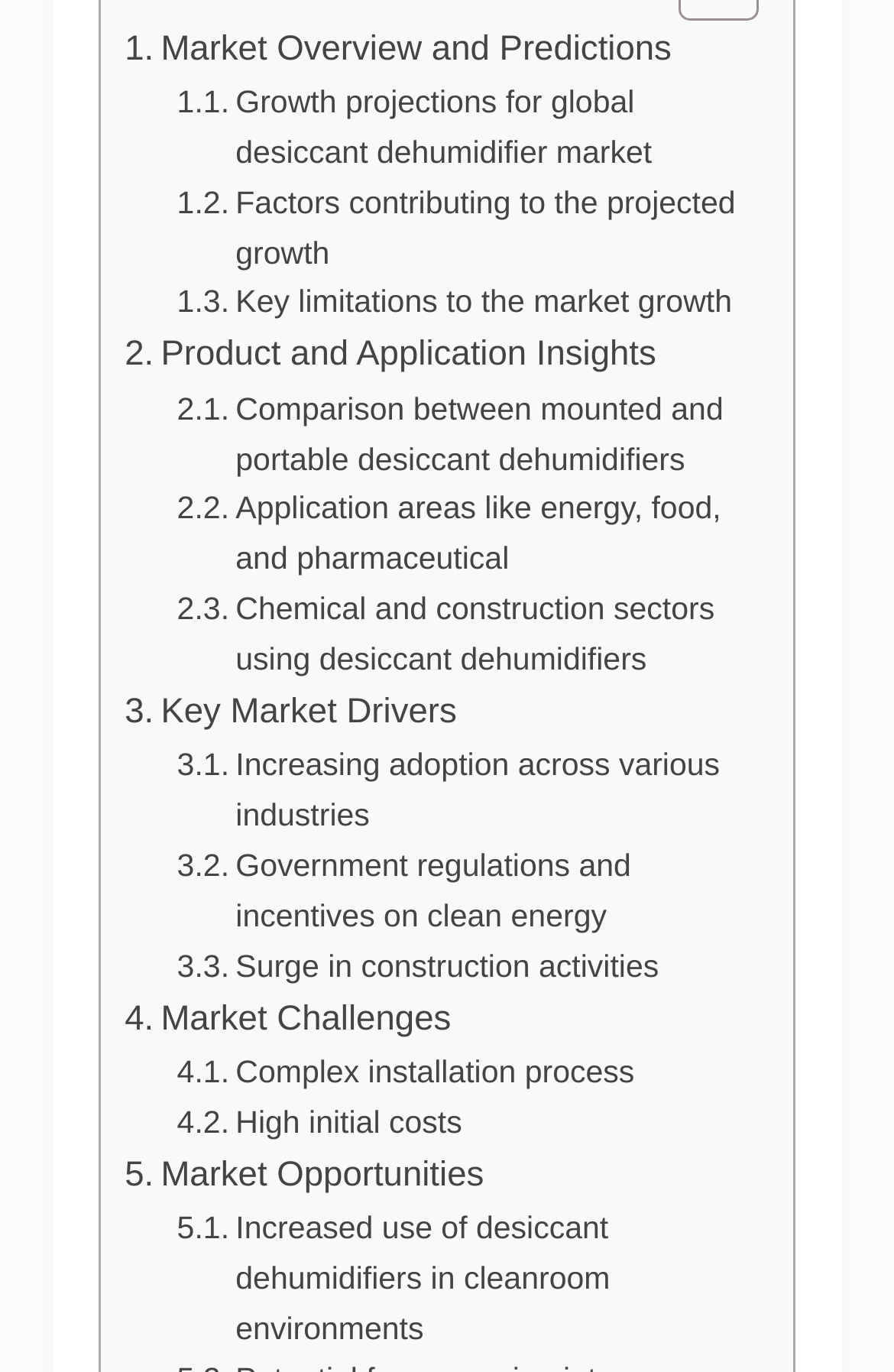Using the information in the image, give a comprehensive answer to the question: 
What is a market opportunity for desiccant dehumidifiers?

According to the link '. Increased use of desiccant dehumidifiers in cleanroom environments', one of the market opportunities for desiccant dehumidifiers is the increased use in cleanroom environments.